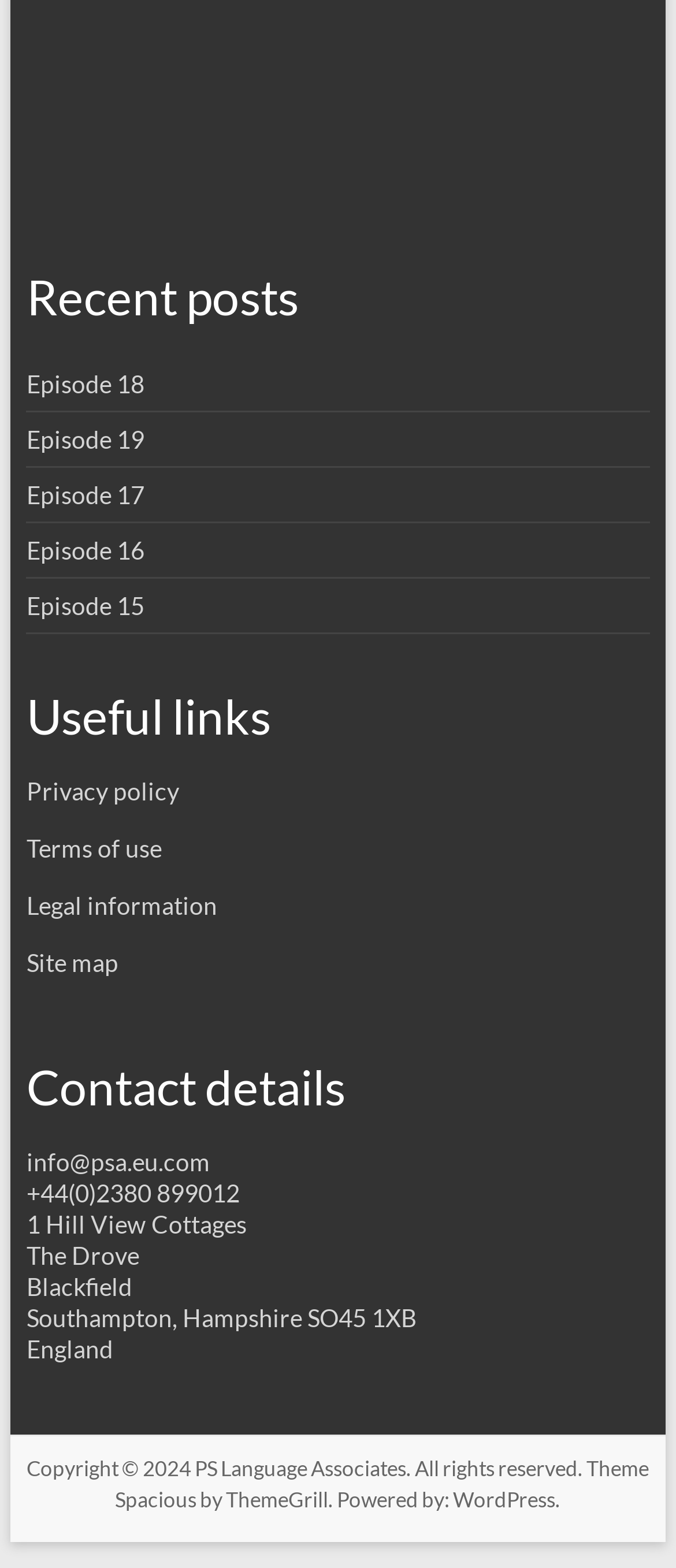Bounding box coordinates must be specified in the format (top-left x, top-left y, bottom-right x, bottom-right y). All values should be floating point numbers between 0 and 1. What are the bounding box coordinates of the UI element described as: X

None